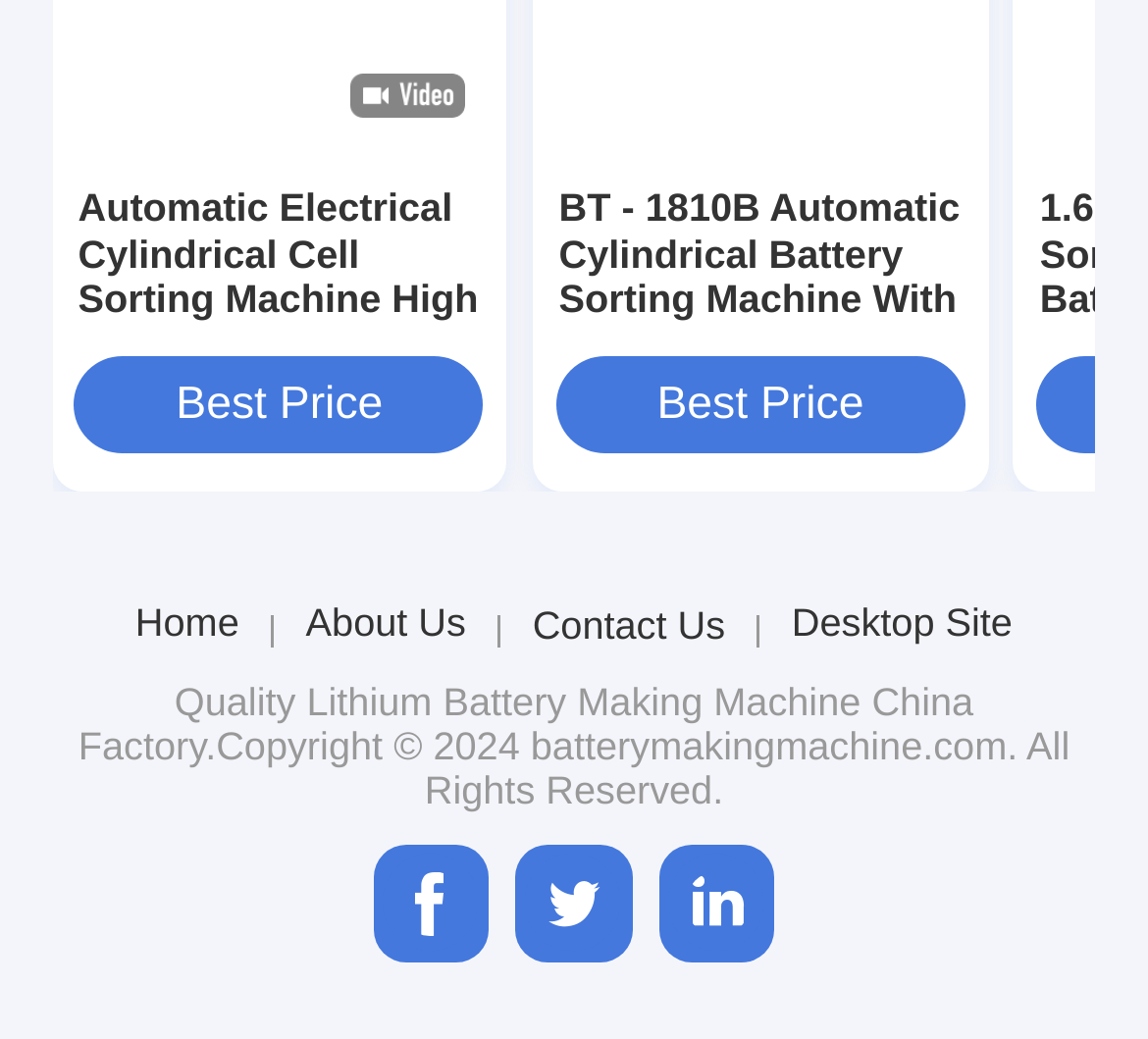Please locate the clickable area by providing the bounding box coordinates to follow this instruction: "Learn about Lithium Battery Making Machine".

[0.267, 0.654, 0.75, 0.697]